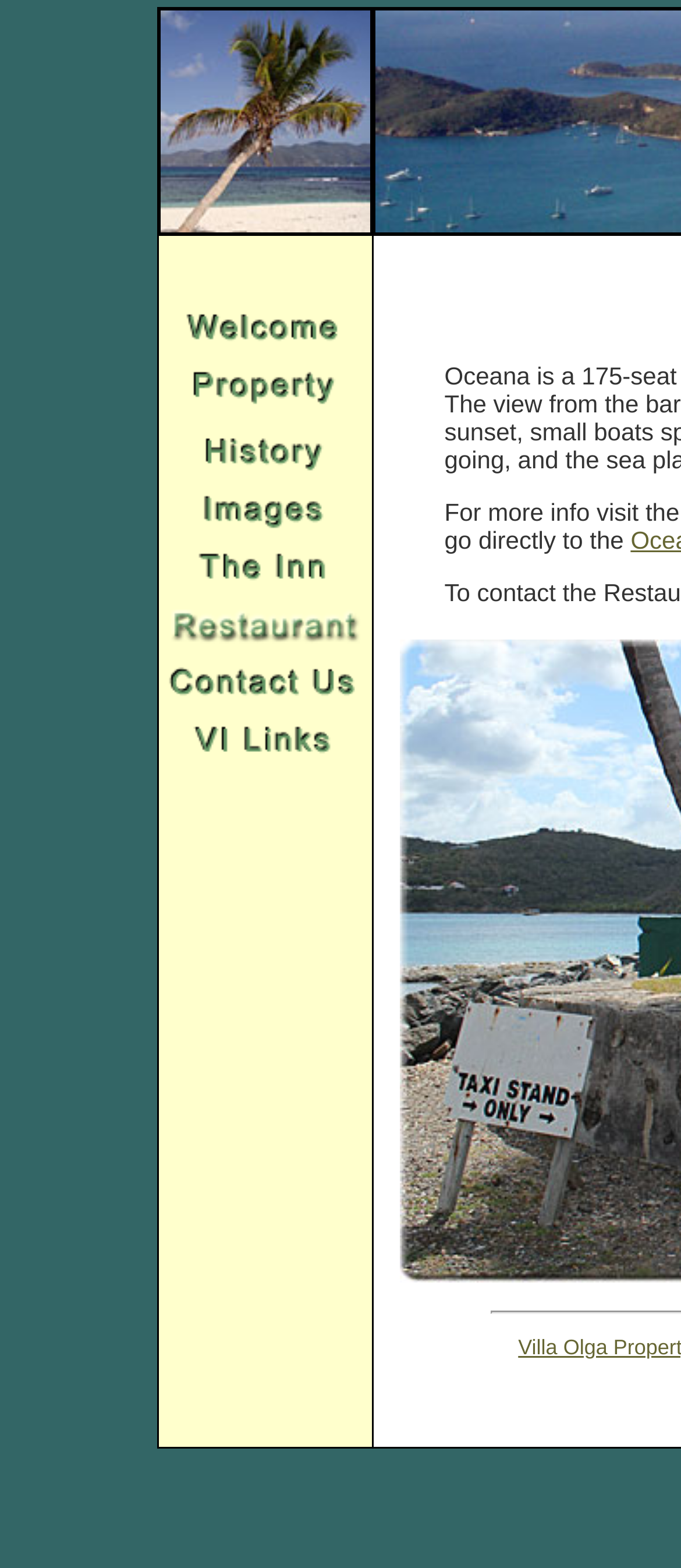Please identify the bounding box coordinates of the element I need to click to follow this instruction: "Browse Villa Olga Images".

[0.235, 0.328, 0.542, 0.347]